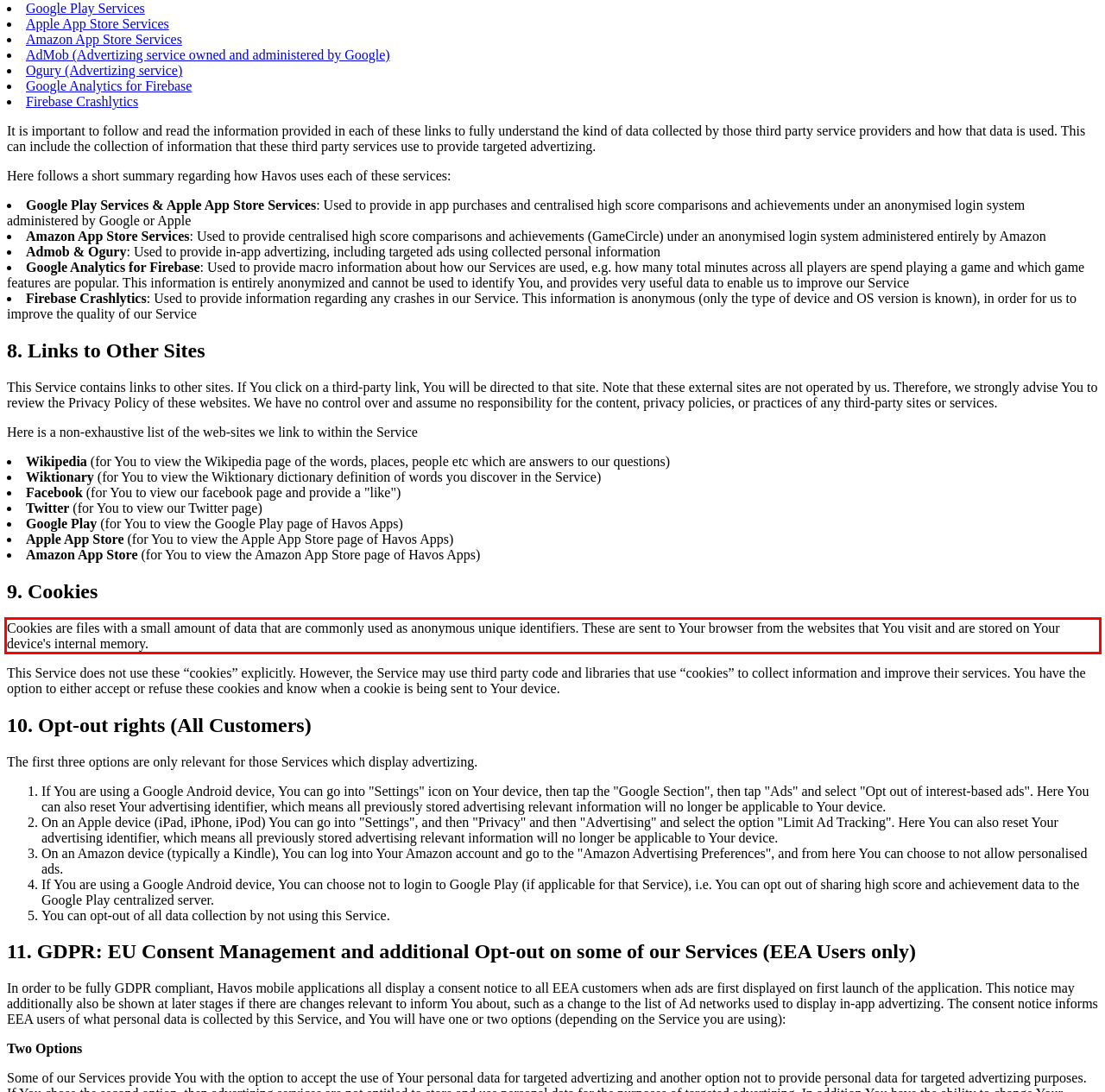You have a screenshot of a webpage with a UI element highlighted by a red bounding box. Use OCR to obtain the text within this highlighted area.

Cookies are files with a small amount of data that are commonly used as anonymous unique identifiers. These are sent to Your browser from the websites that You visit and are stored on Your device's internal memory.